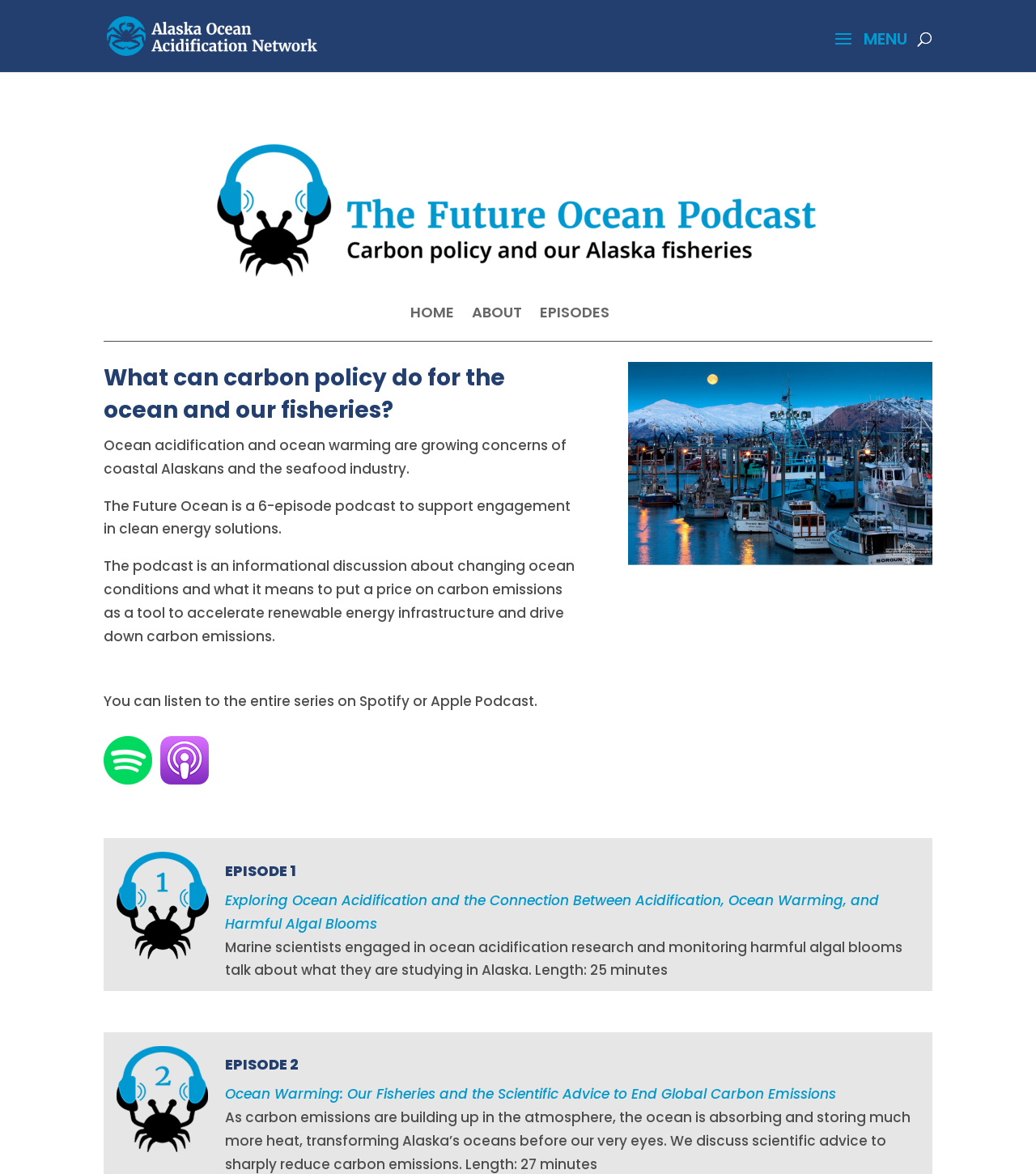What is the length of Episode 2?
Please use the image to provide an in-depth answer to the question.

I found the answer by looking at the static text elements on the webpage, specifically the one that says 'Length: 27 minutes'.